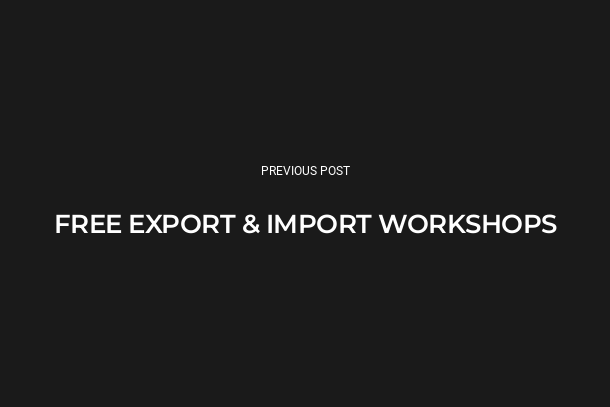What navigation element is present above the heading?
Using the details shown in the screenshot, provide a comprehensive answer to the question.

The caption states that above the heading 'FREE EXPORT & IMPORT WORKSHOPS', there is a smaller text that states 'PREVIOUS POST', indicating the navigation structure of the webpage.